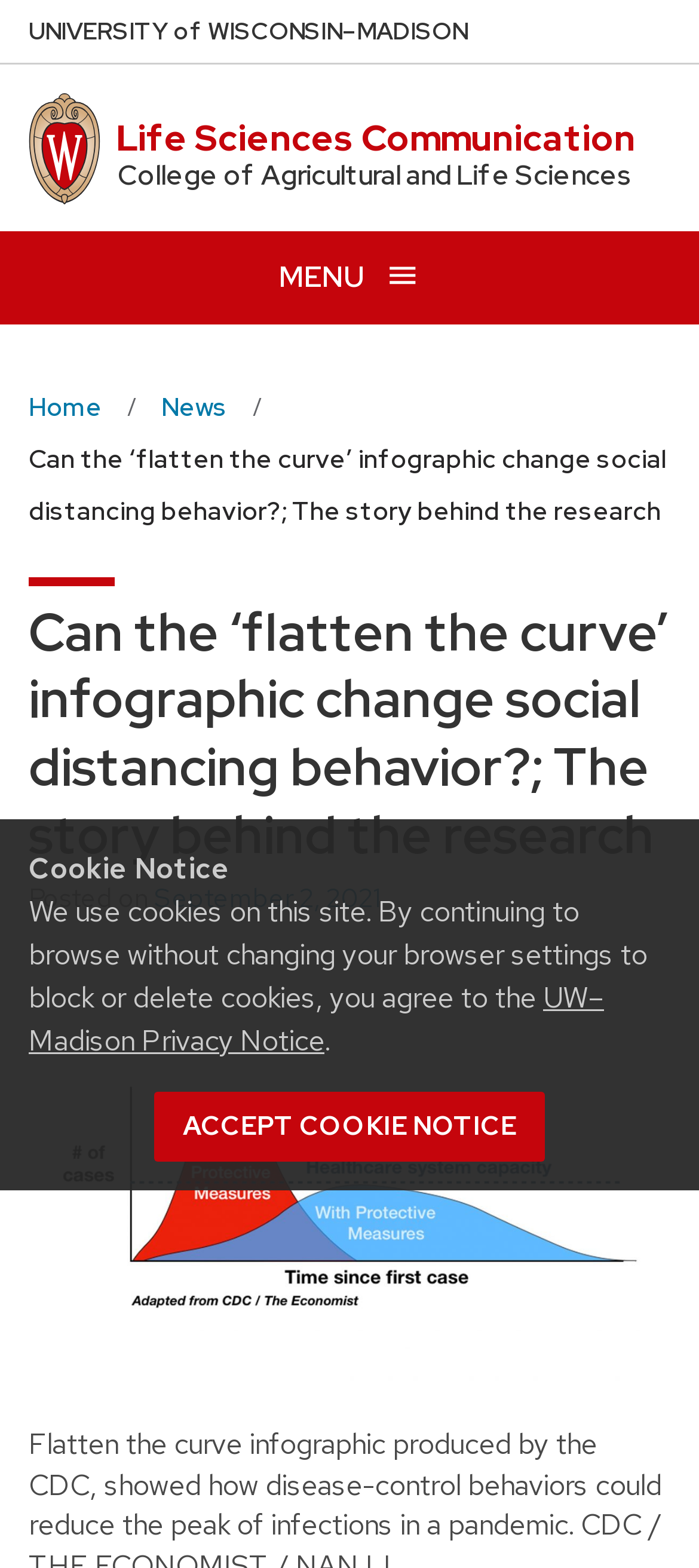Please provide a detailed answer to the question below based on the screenshot: 
What is the topic of the research?

I found the answer by looking at the heading 'Can the ‘flatten the curve’ infographic change social distancing behavior?; The story behind the research' which indicates that the research is about the impact of the 'flatten the curve' infographic on social distancing behavior.